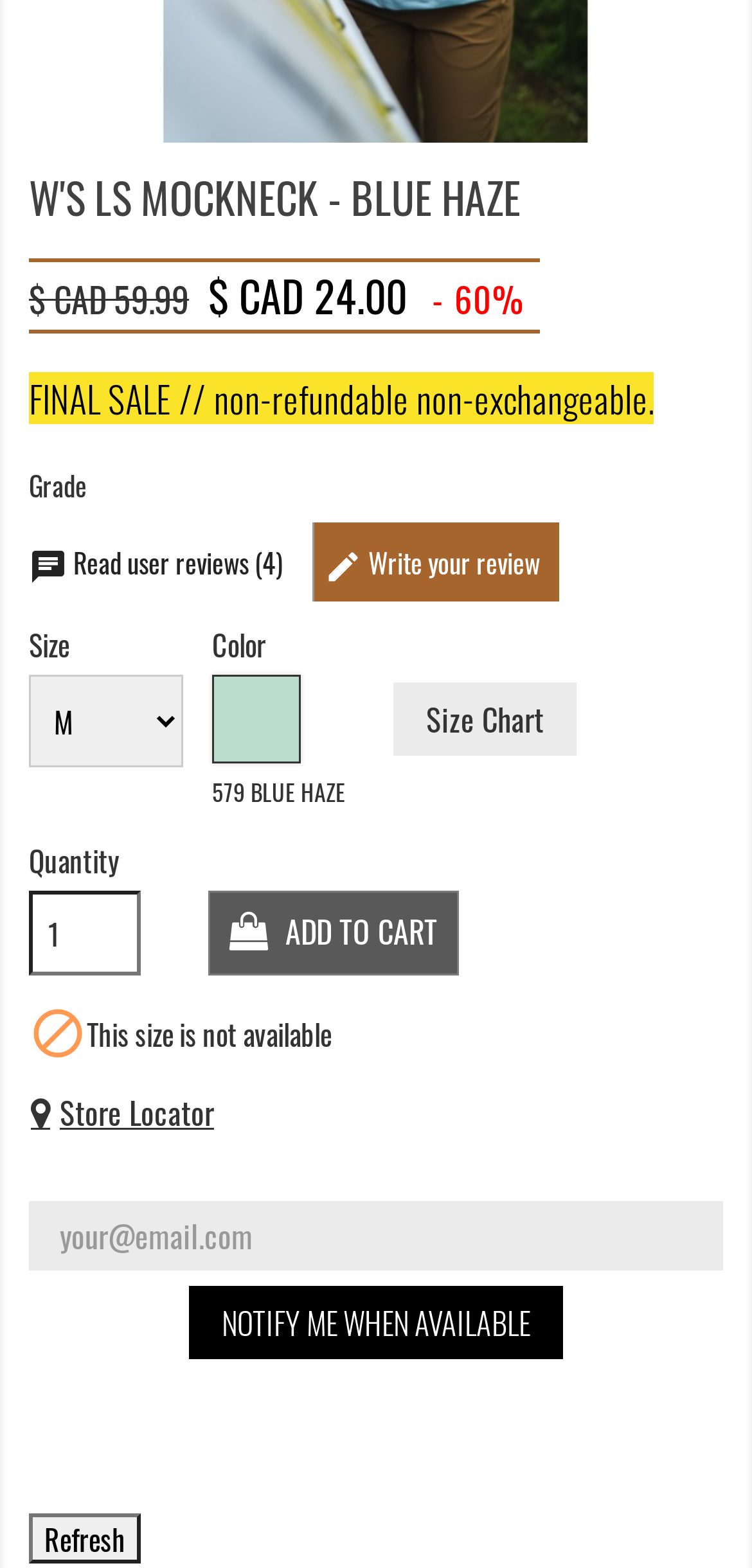Respond to the question below with a single word or phrase:
What is the color of the product?

579 BLUE HAZE